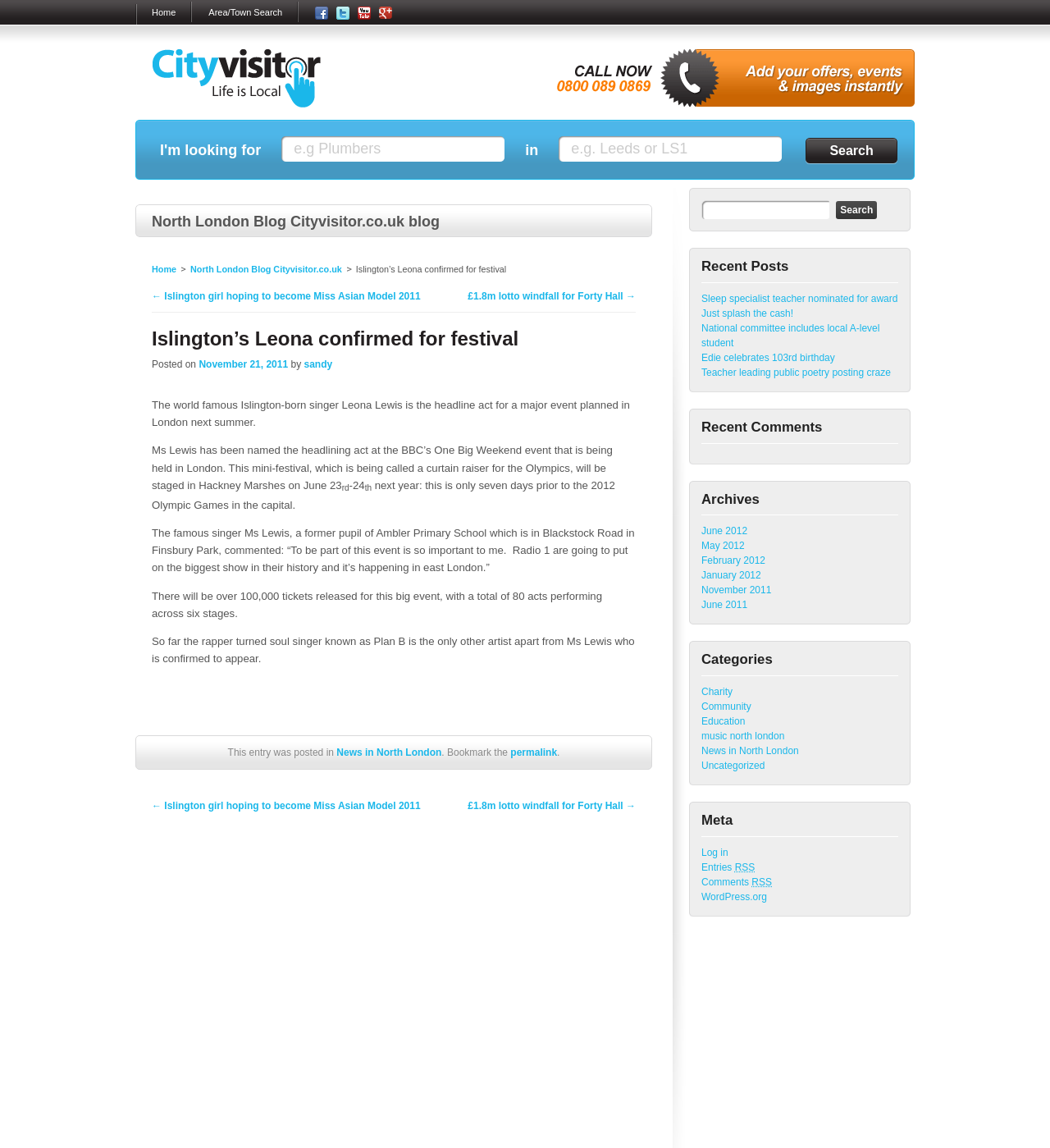Provide a one-word or one-phrase answer to the question:
What is the name of the school mentioned in the article?

Ambler Primary School